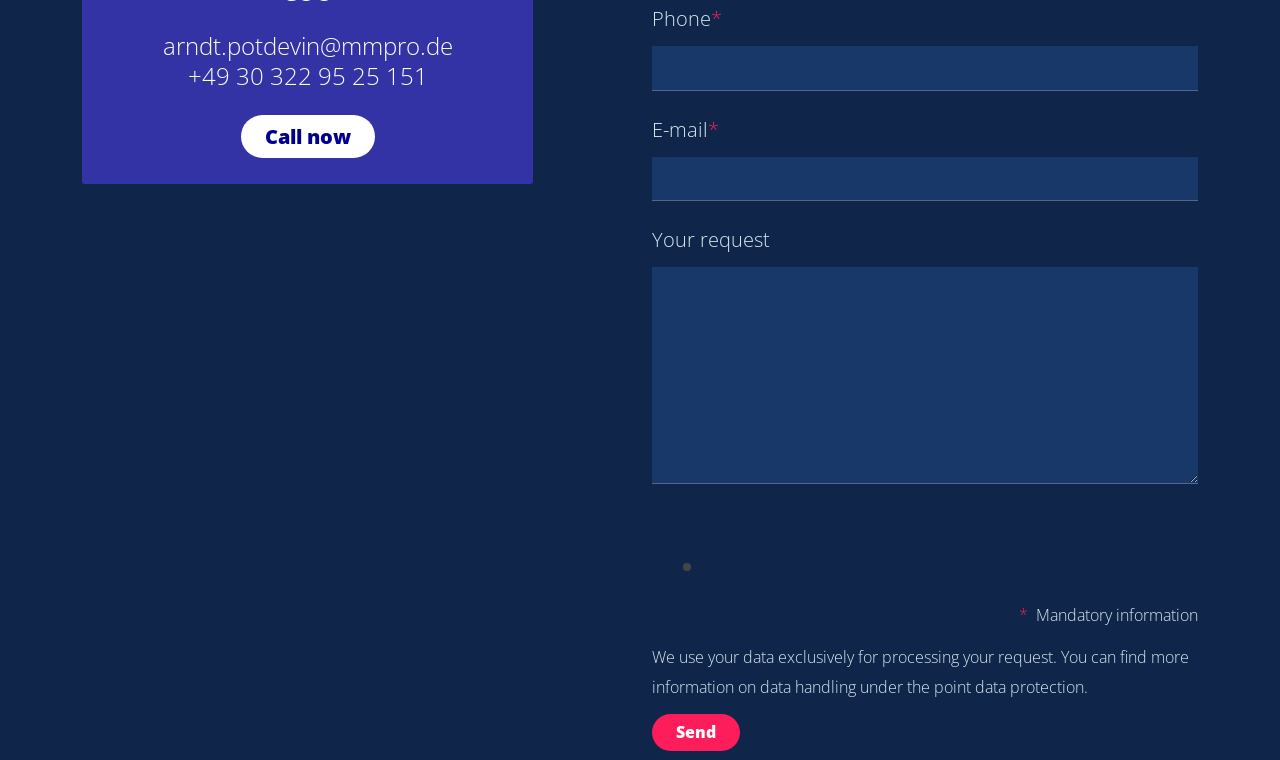Extract the bounding box coordinates of the UI element described: "Call now". Provide the coordinates in the format [left, top, right, bottom] with values ranging from 0 to 1.

[0.188, 0.151, 0.293, 0.207]